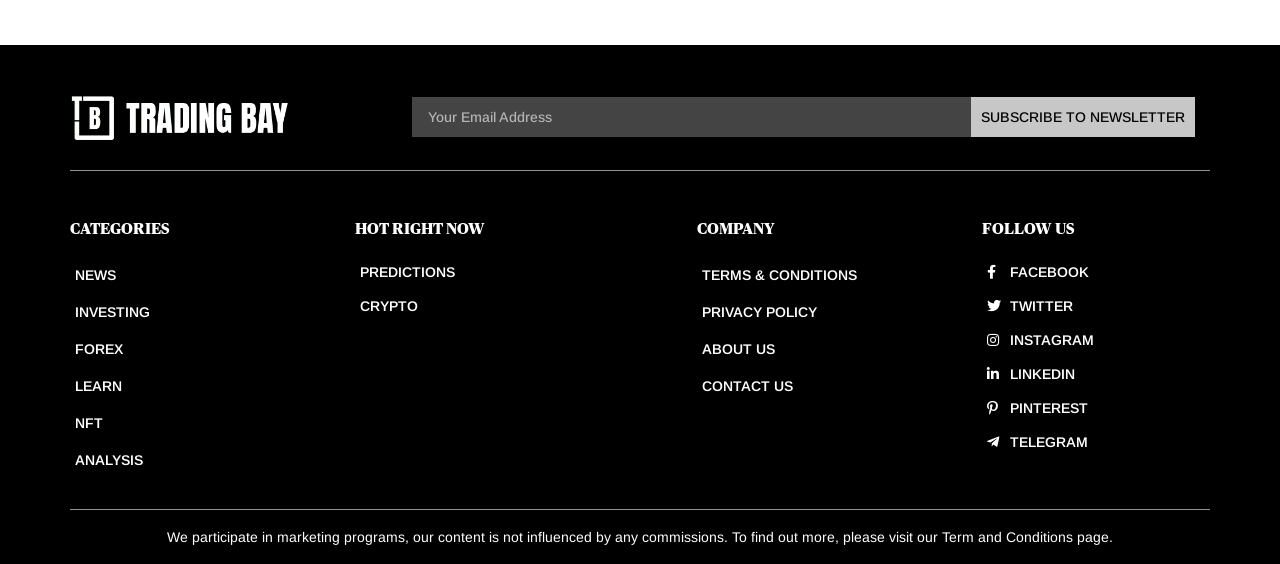What is the company's policy on commissions?
Answer briefly with a single word or phrase based on the image.

Not influenced